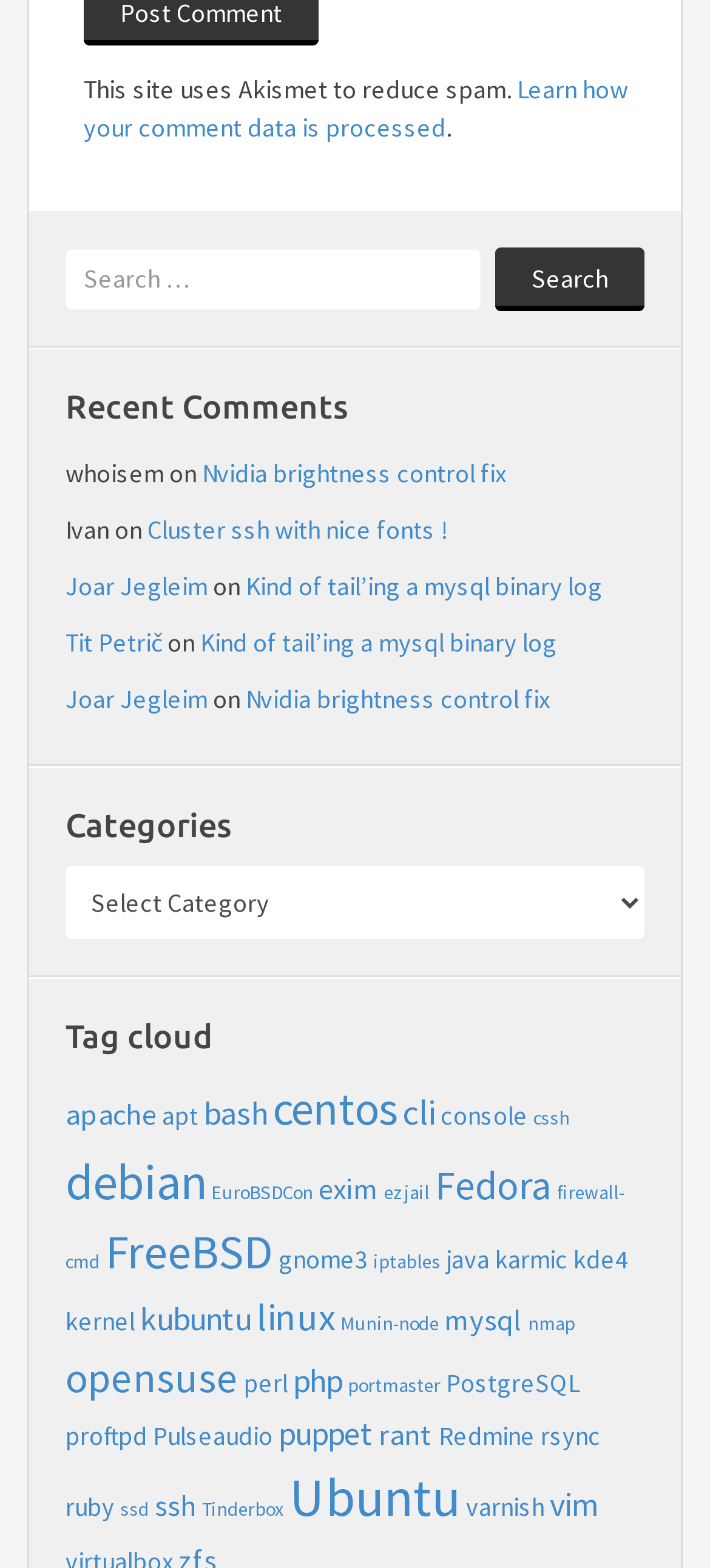Locate the bounding box coordinates of the element that needs to be clicked to carry out the instruction: "Learn how your comment data is processed". The coordinates should be given as four float numbers ranging from 0 to 1, i.e., [left, top, right, bottom].

[0.118, 0.046, 0.885, 0.091]